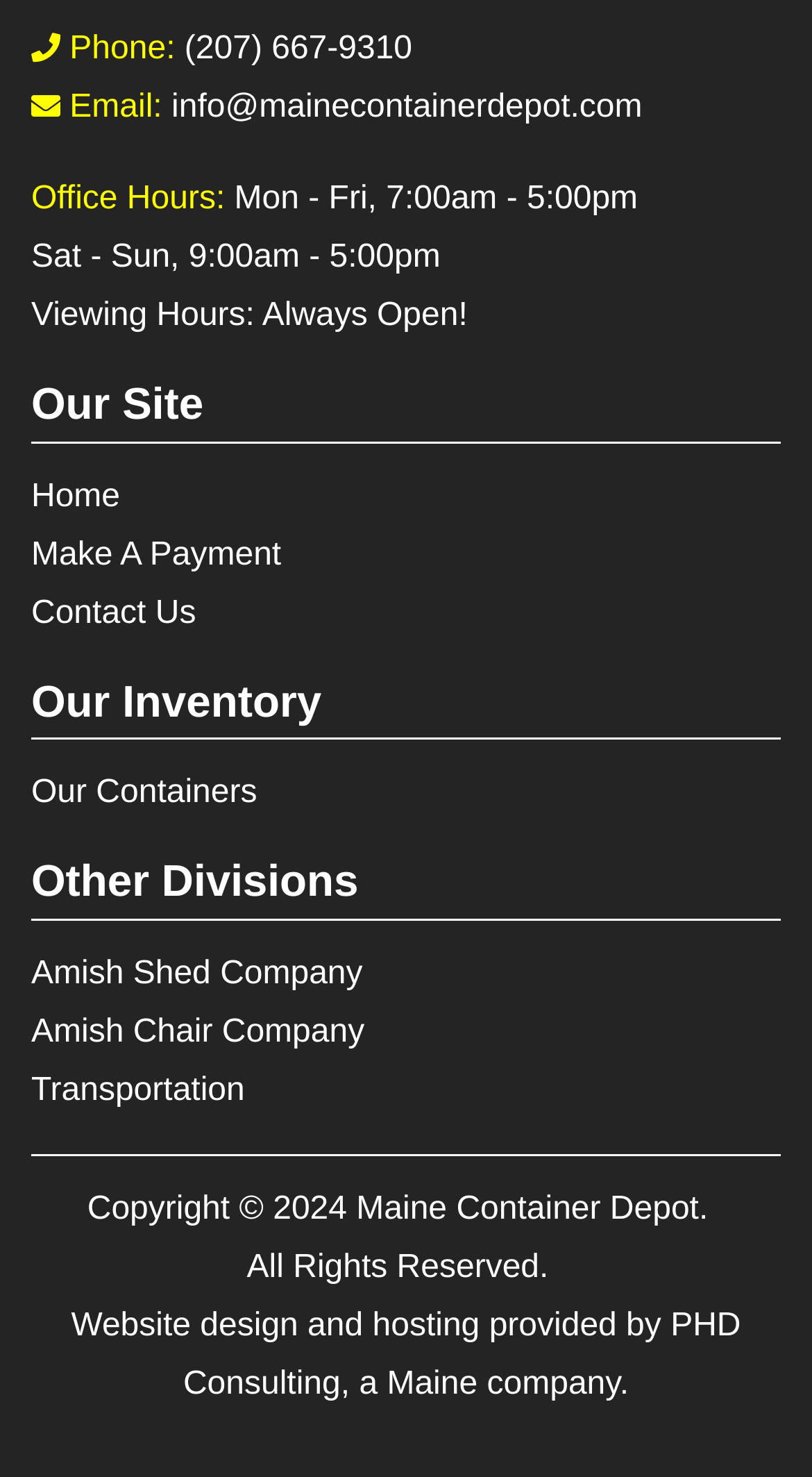Specify the bounding box coordinates of the area to click in order to execute this command: 'Click the 'info@mainecontainerdepot.com' email link'. The coordinates should consist of four float numbers ranging from 0 to 1, and should be formatted as [left, top, right, bottom].

[0.211, 0.061, 0.791, 0.085]